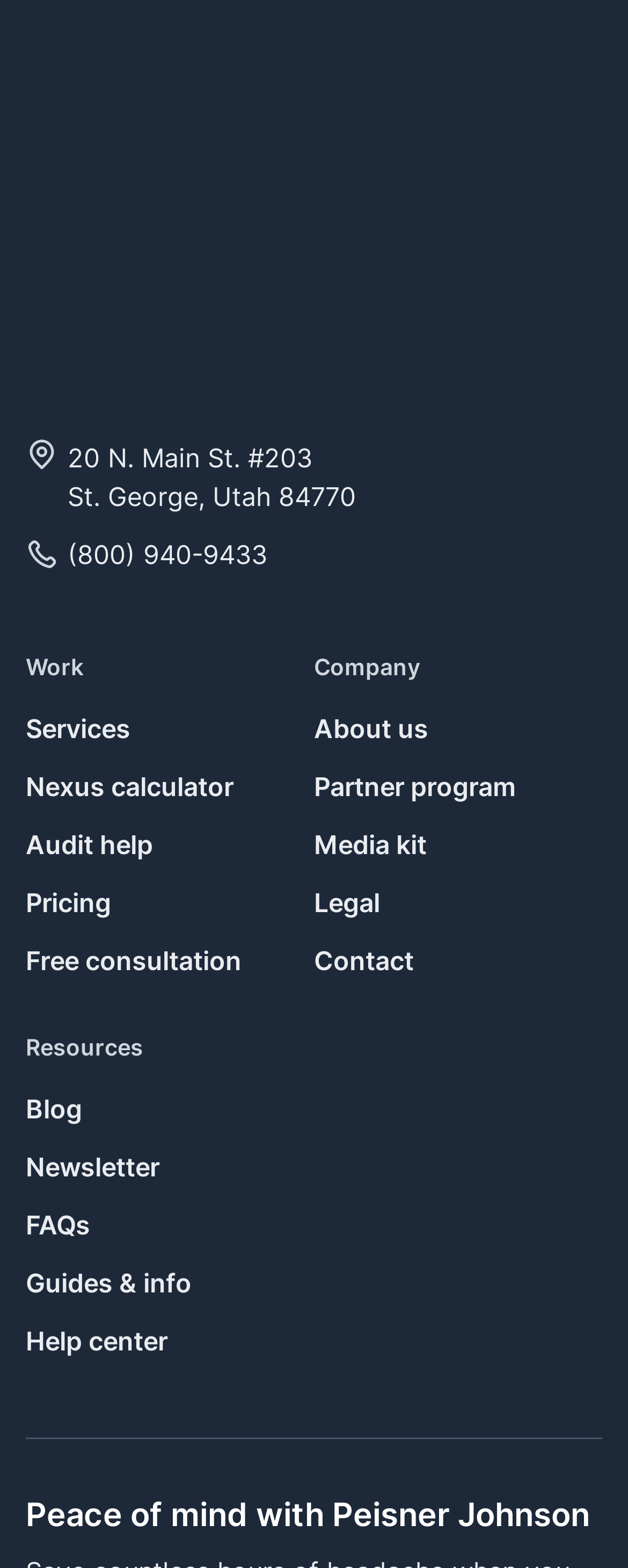Locate the bounding box coordinates of the element I should click to achieve the following instruction: "View the company address".

[0.041, 0.28, 0.567, 0.329]